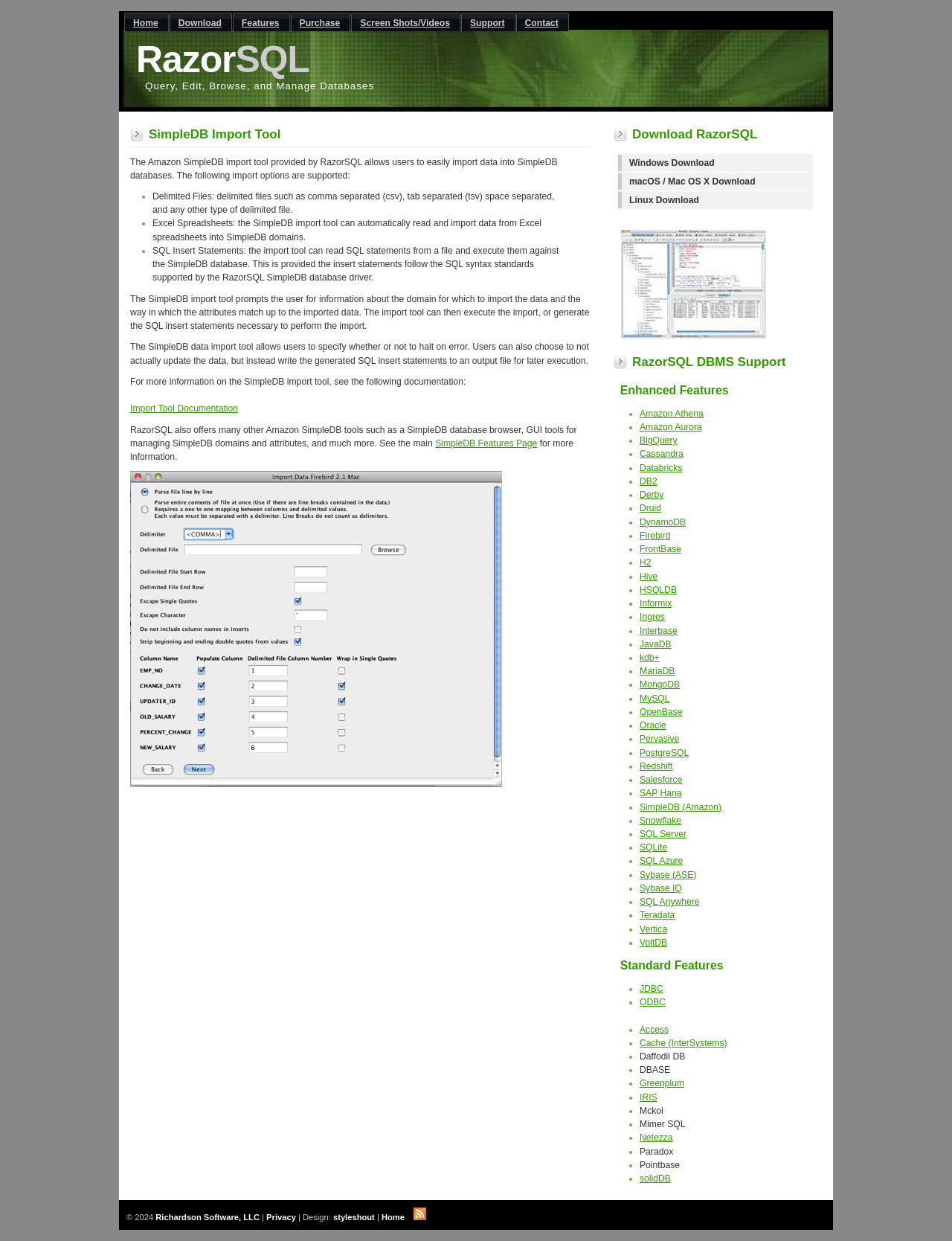Can you give a detailed response to the following question using the information from the image? What is the purpose of the SimpleDB import tool?

Based on the webpage, the SimpleDB import tool is designed to import data into SimpleDB databases from various sources such as Excel spreadsheets, delimited files, and SQL insert statements. The tool allows users to specify the domain and attribute matching, and also provides options to halt on error or generate SQL insert statements for later execution.